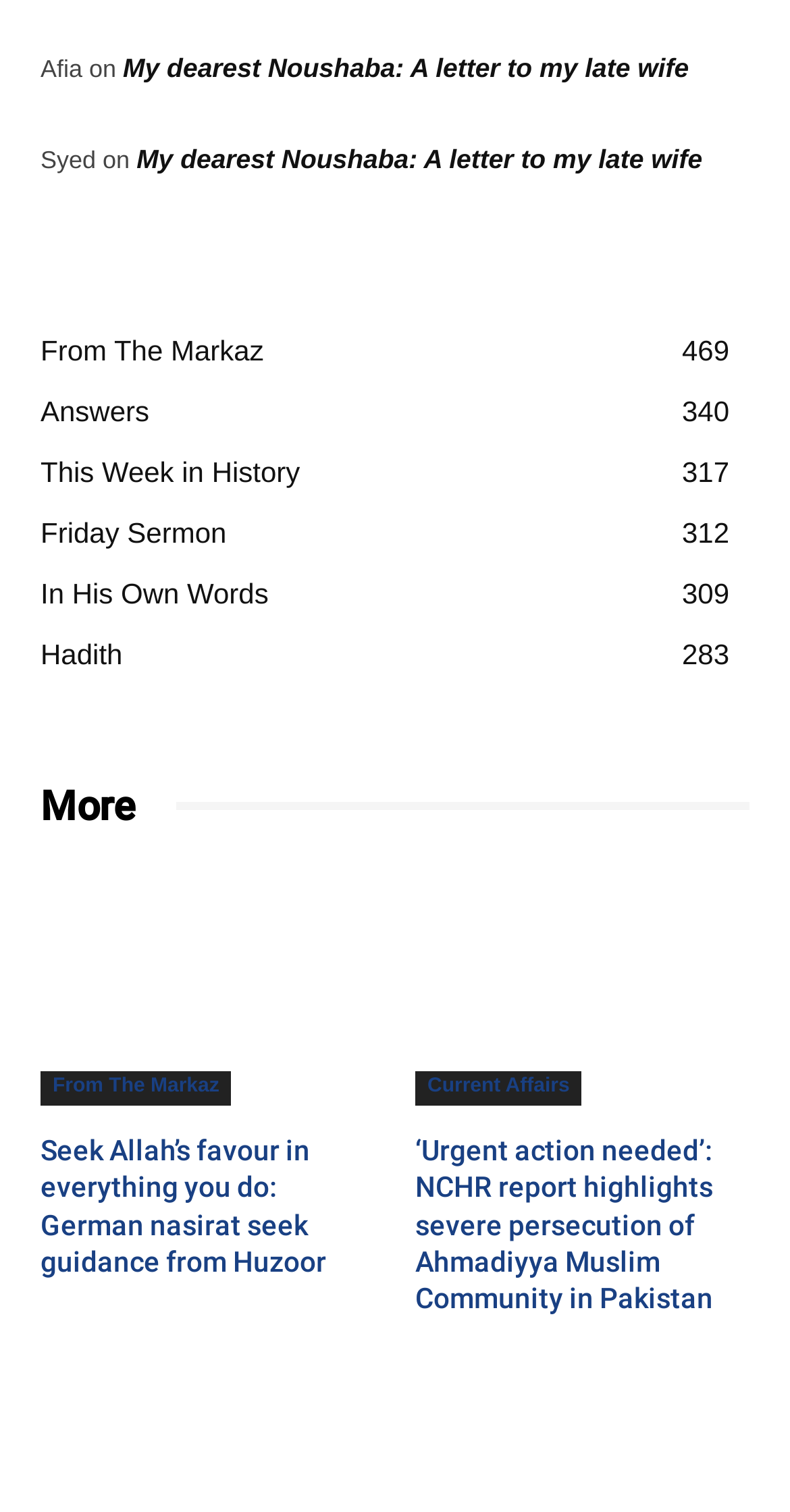Specify the bounding box coordinates of the area to click in order to execute this command: 'Check the report 'Urgent action needed’: NCHR report highlights severe persecution of Ahmadiyya Muslim Community in Pakistan''. The coordinates should consist of four float numbers ranging from 0 to 1, and should be formatted as [left, top, right, bottom].

[0.526, 0.577, 0.949, 0.732]